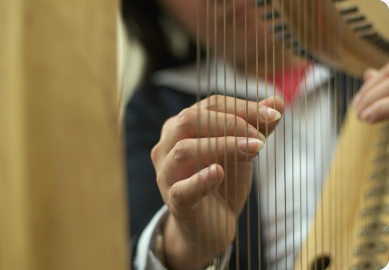Please use the details from the image to answer the following question comprehensively:
What is the musician's posture conveying?

The caption describes the musician's posture and refined gestures as conveying a deep connection to the instrument, reflecting the tradition and cultural significance of harp music.